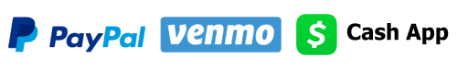Compose an extensive description of the image.

The image features logos of three popular digital payment services: PayPal, Venmo, and Cash App. PayPal's logo is displayed in a bold blue font, symbolizing security and trust, while Venmo's emblem follows with a modern blue box showcasing its name. Finally, Cash App's logo appears in a vibrant green square, each symbolizing their unique offerings in the realm of digital transactions. This graphic highlights the barbershop's commitment to convenience, indicating that they now accept these payment methods, albeit with a $2.00 fee for using these services.